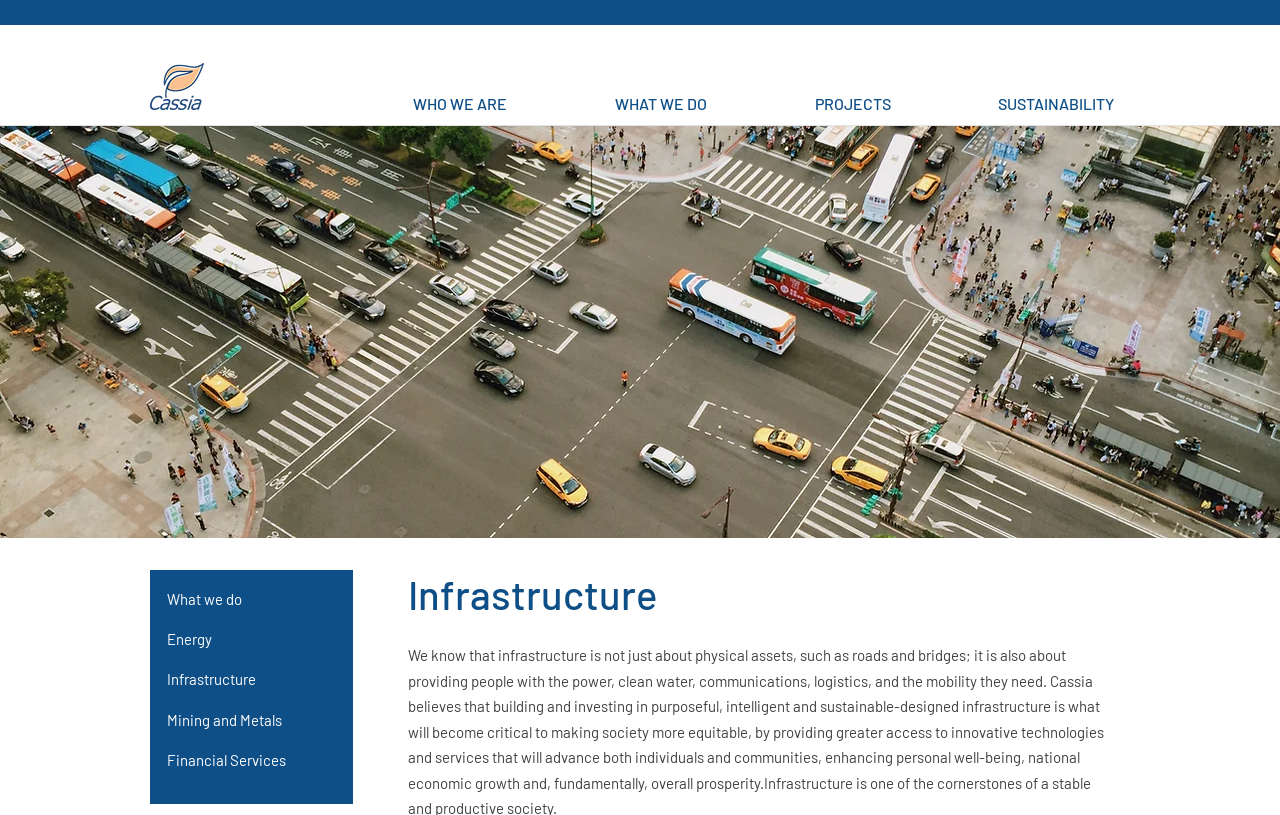Could you provide the bounding box coordinates for the portion of the screen to click to complete this instruction: "Click on Energy"?

[0.117, 0.76, 0.275, 0.809]